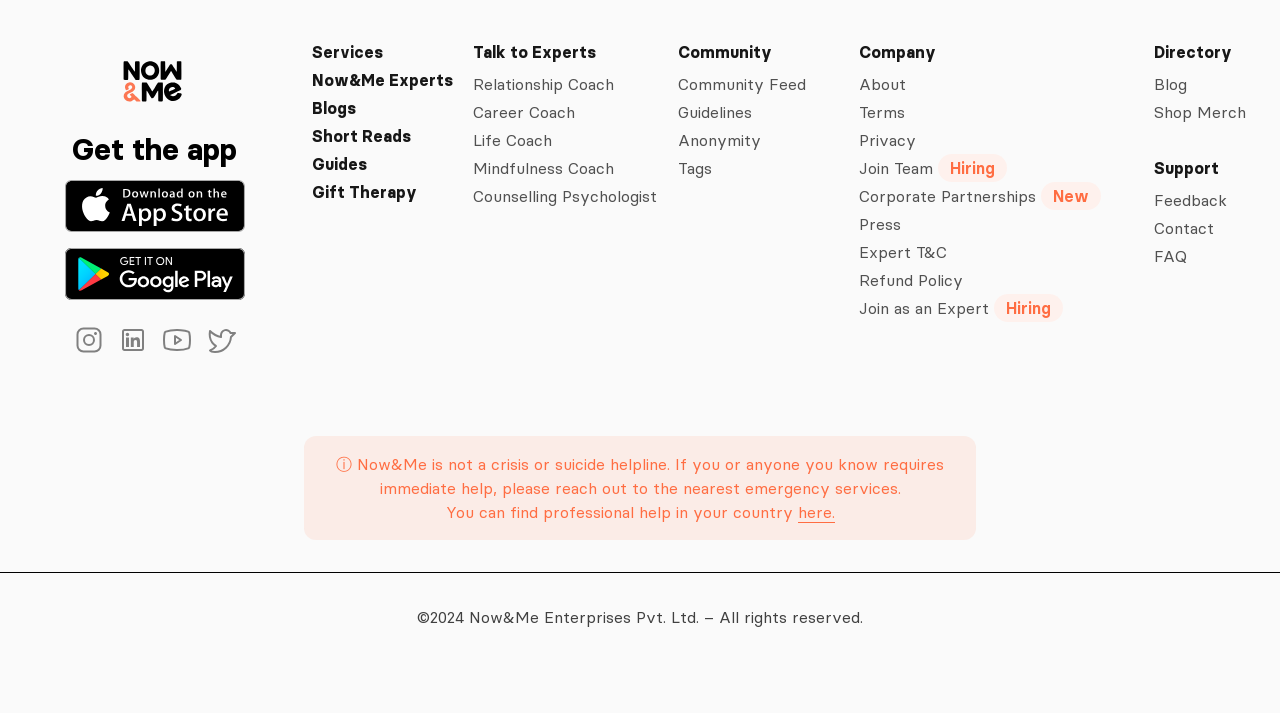Point out the bounding box coordinates of the section to click in order to follow this instruction: "View Services".

[0.244, 0.057, 0.354, 0.09]